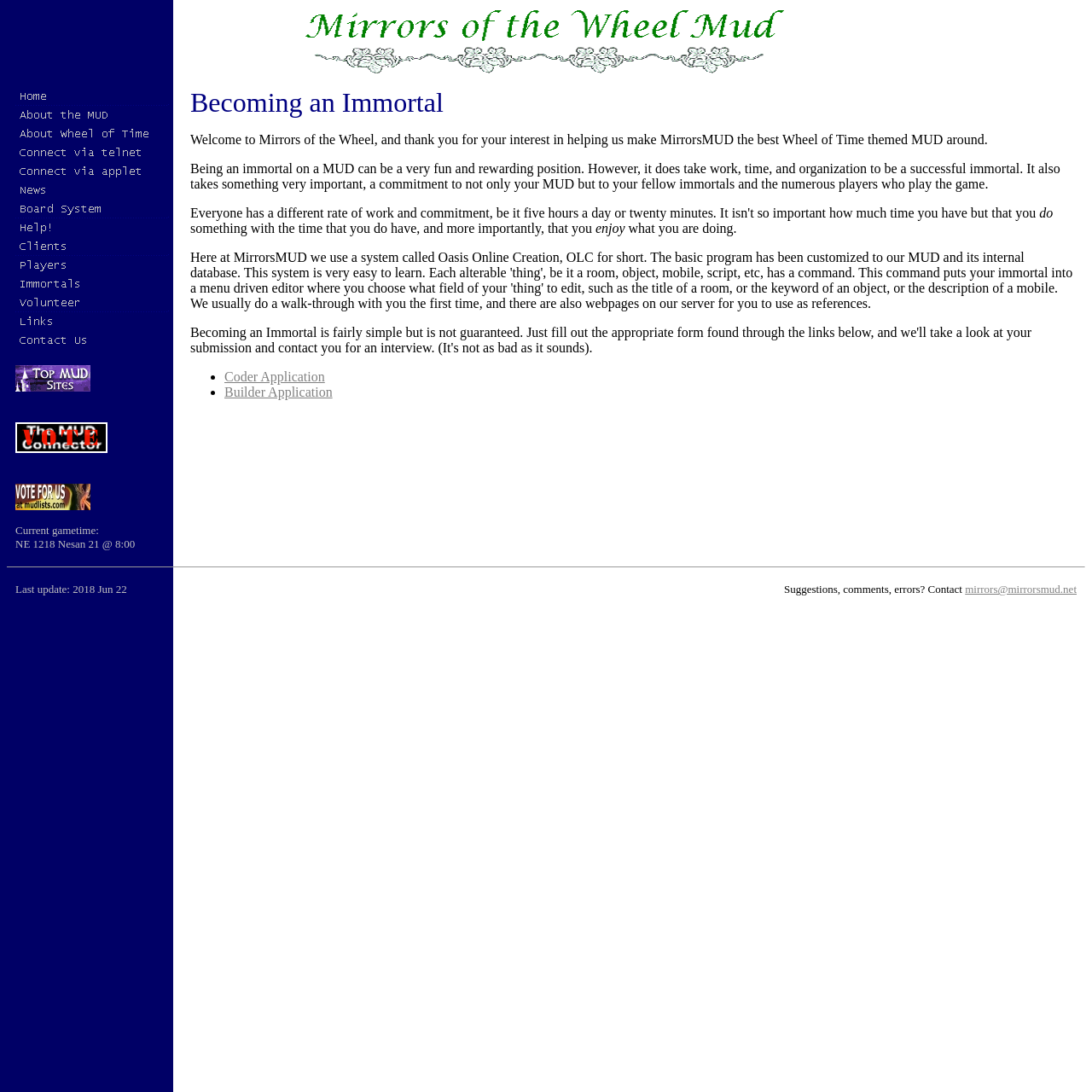What is the system used for online creation?
Provide a fully detailed and comprehensive answer to the question.

The system used for online creation is mentioned in the text as 'Oasis Online Creation, OLC for short. The basic program has been customized to our MUD and its internal database.'